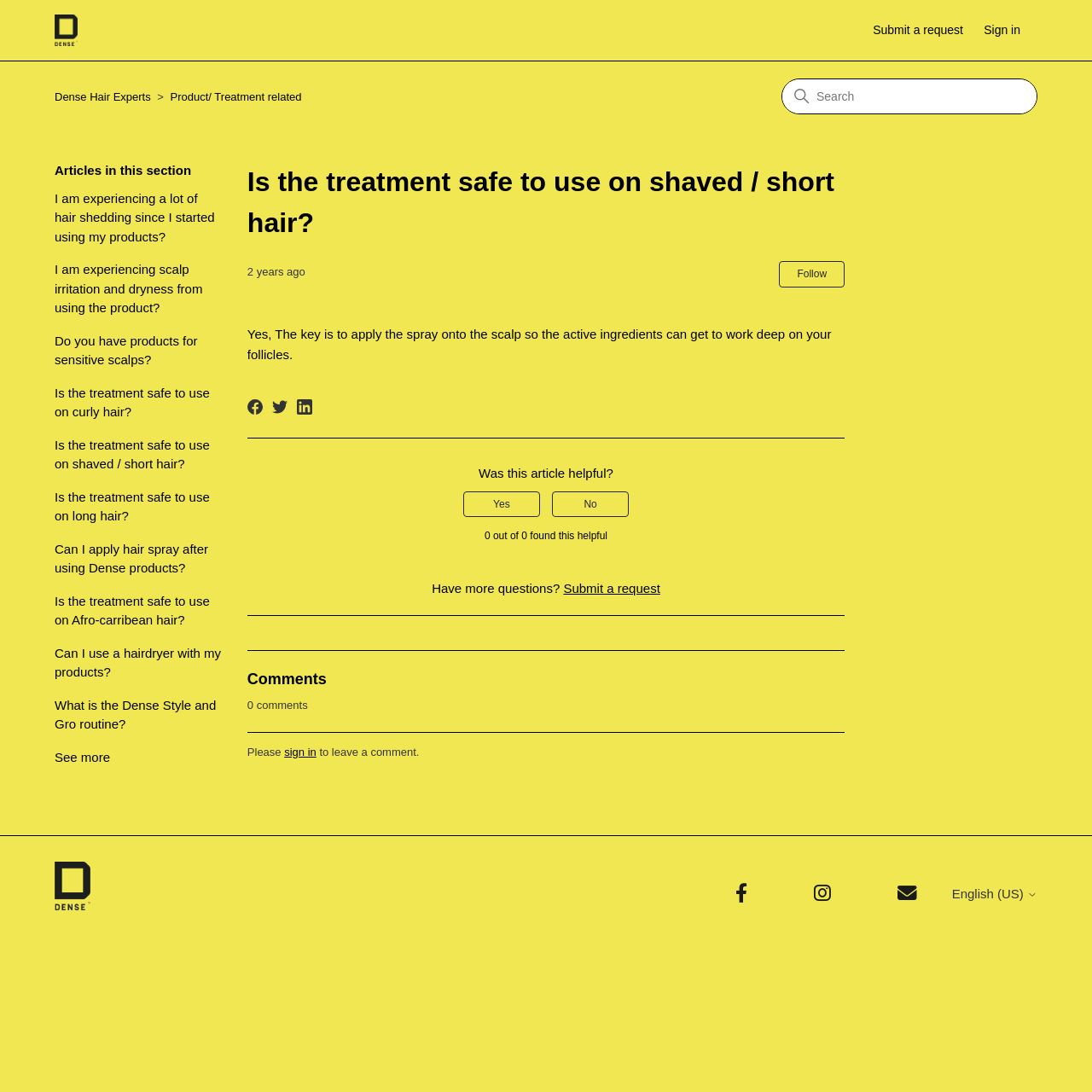Could you highlight the region that needs to be clicked to execute the instruction: "Sign in"?

[0.901, 0.02, 0.95, 0.036]